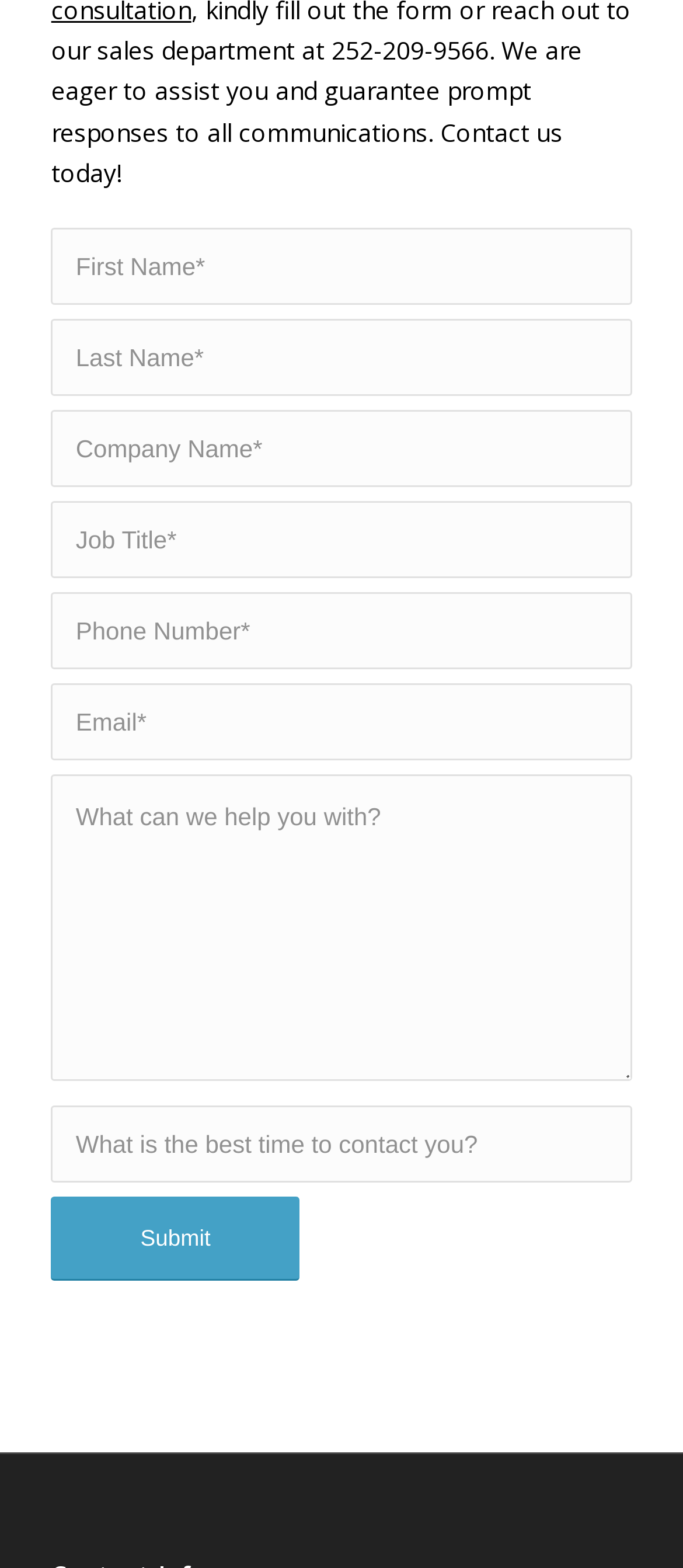How many textboxes are available on this webpage?
Please provide a single word or phrase as the answer based on the screenshot.

8